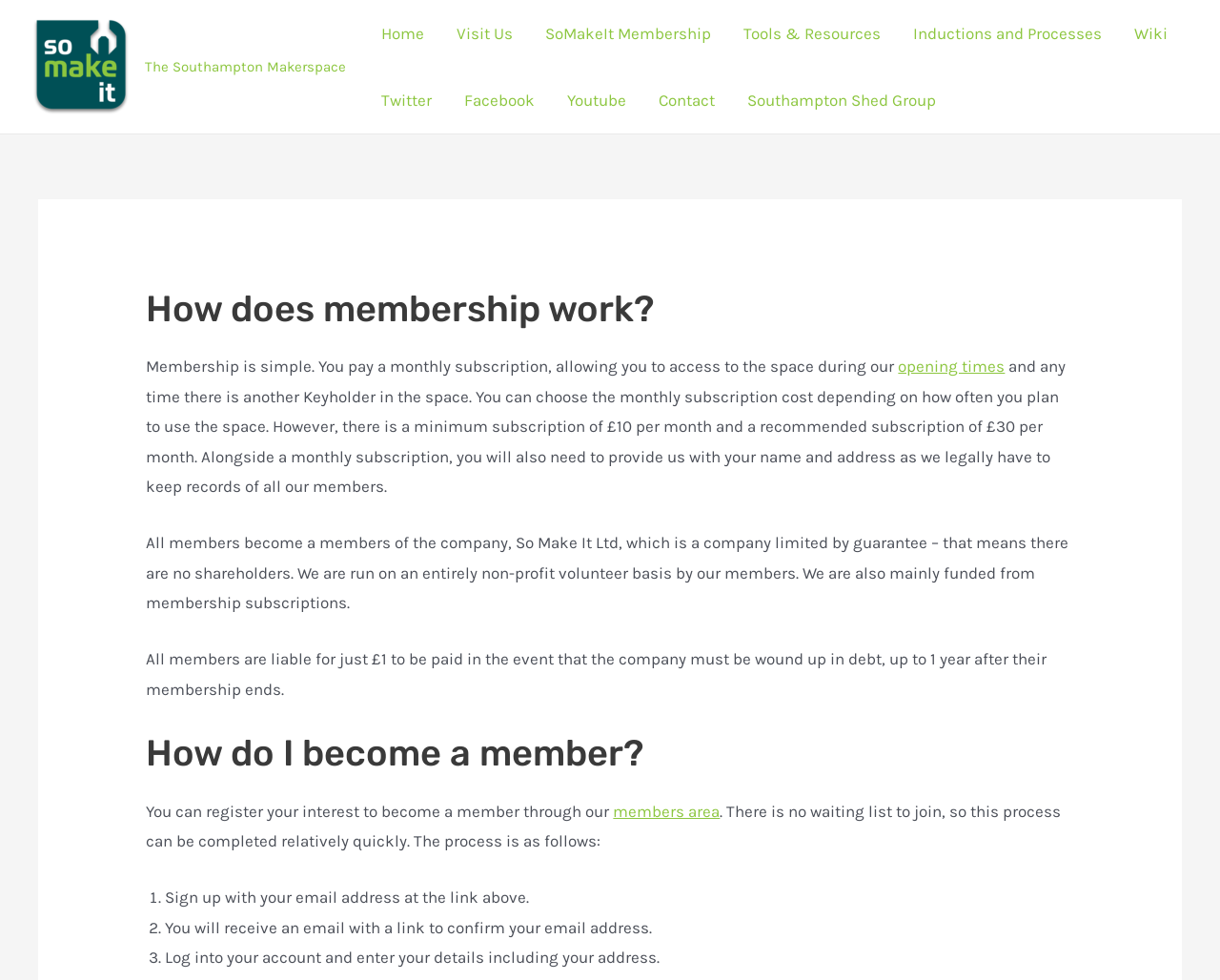Can you determine the bounding box coordinates of the area that needs to be clicked to fulfill the following instruction: "Visit the 'SoMakeIt Membership' page"?

[0.434, 0.0, 0.596, 0.068]